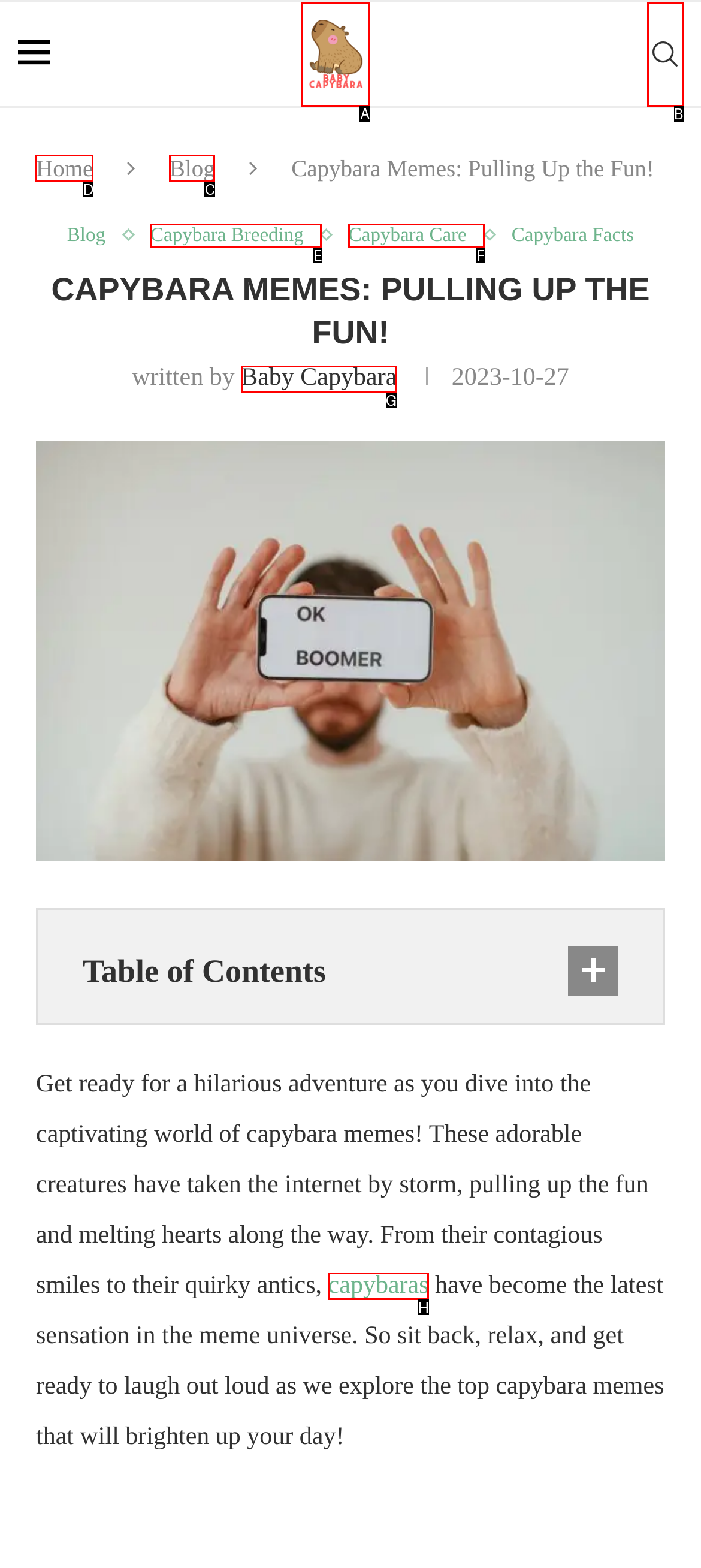Determine which letter corresponds to the UI element to click for this task: Click on the 'Home' link
Respond with the letter from the available options.

D